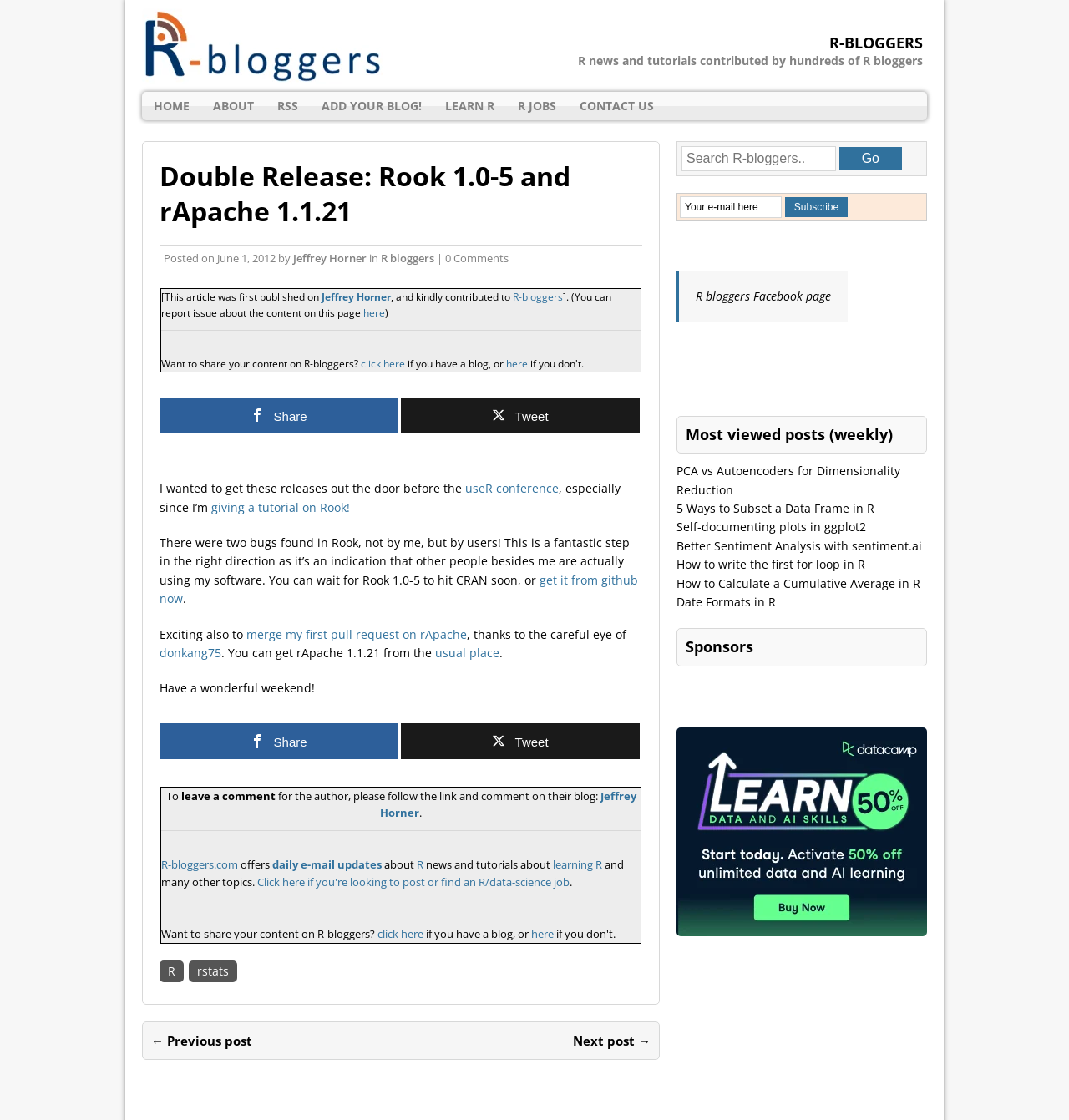Could you please study the image and provide a detailed answer to the question:
What is the topic of the blog?

I determined the answer by looking at the text 'R news and tutorials contributed by hundreds of R bloggers' at the top of the webpage, which suggests that the blog is focused on R news and tutorials.